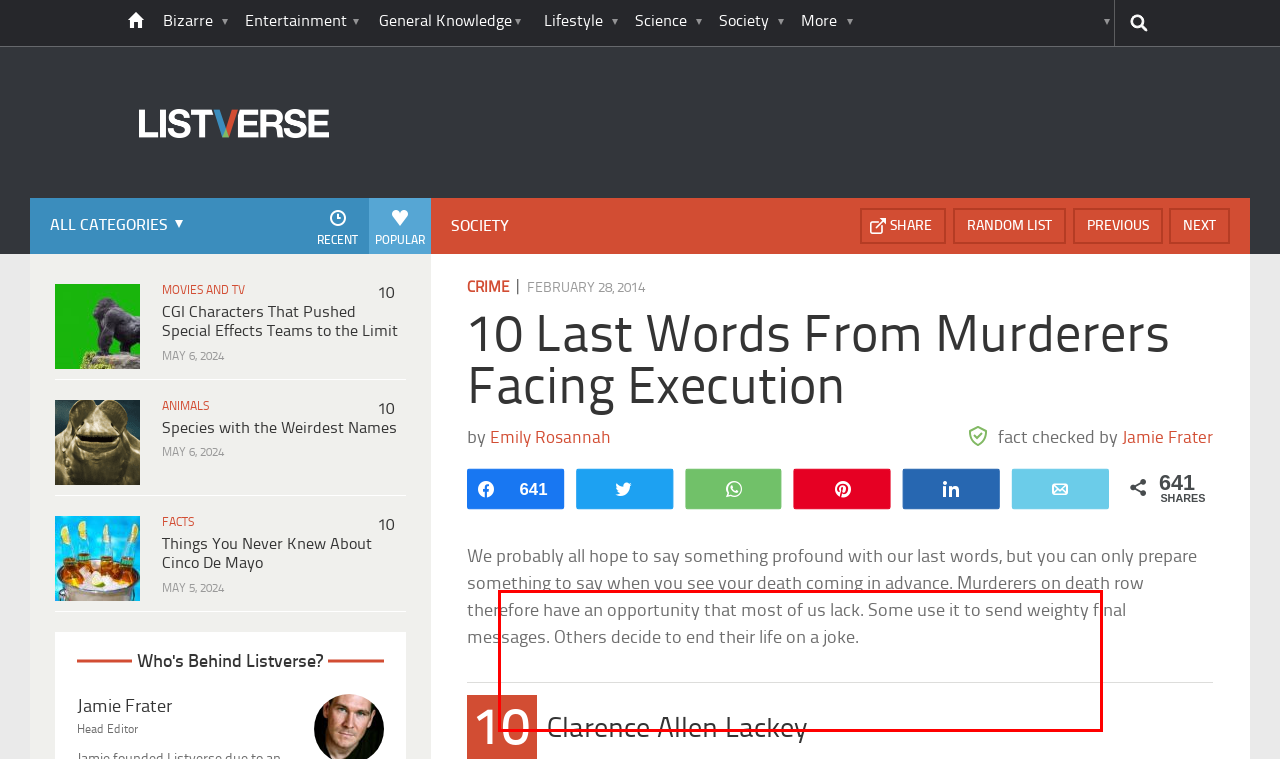Please perform OCR on the text content within the red bounding box that is highlighted in the provided webpage screenshot.

We probably all hope to say something profound with our last words, but you can only prepare something to say when you see your death coming in advance. Murderers on death row therefore have an opportunity that most of us lack. Some use it to send weighty final messages. Others decide to end their life on a joke.